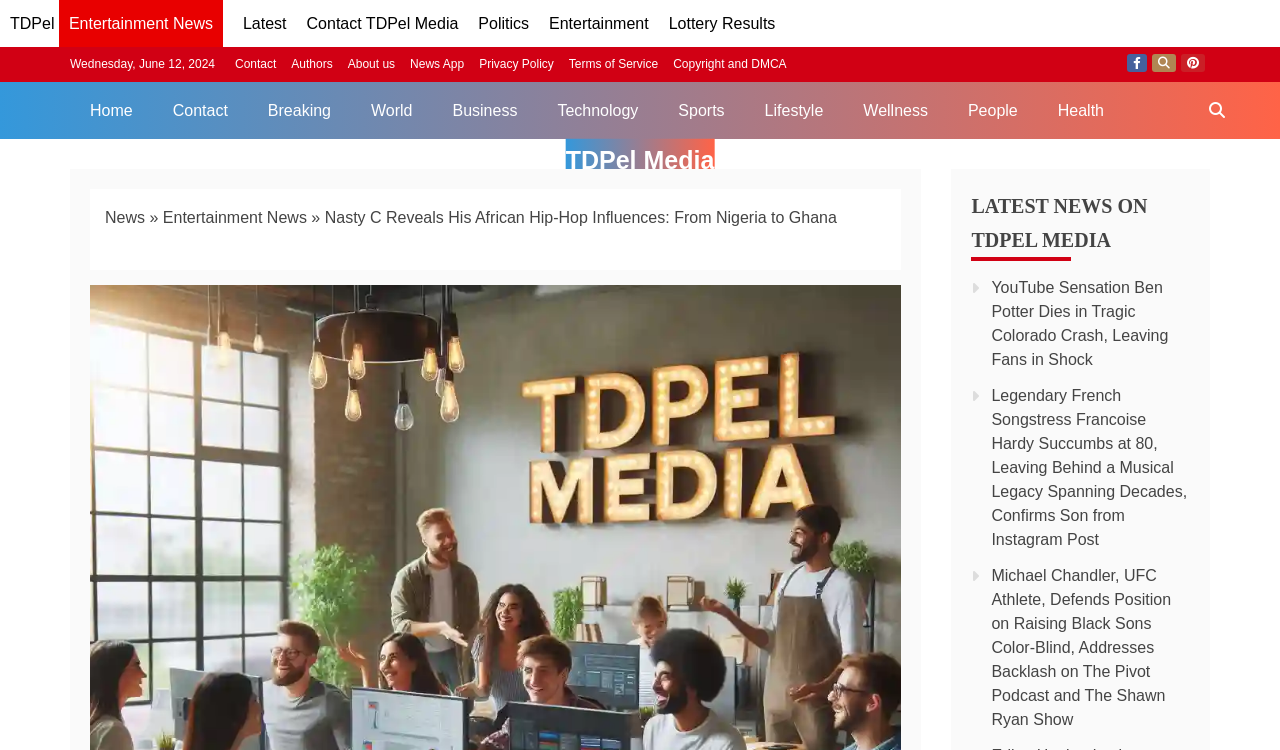Highlight the bounding box coordinates of the element you need to click to perform the following instruction: "Check the 'Politics' news."

[0.374, 0.02, 0.413, 0.043]